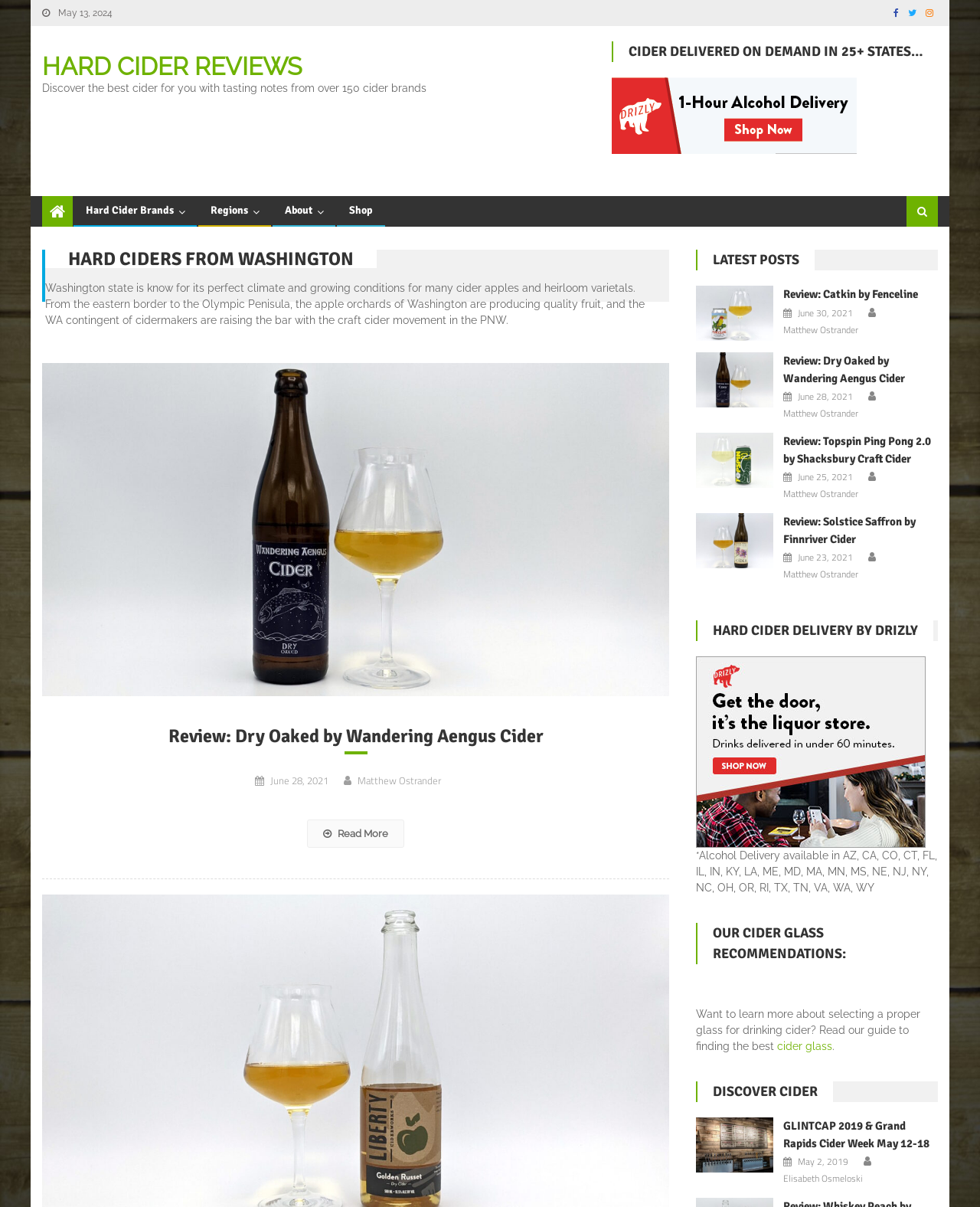Please find and give the text of the main heading on the webpage.

HARD CIDERS FROM WASHINGTON